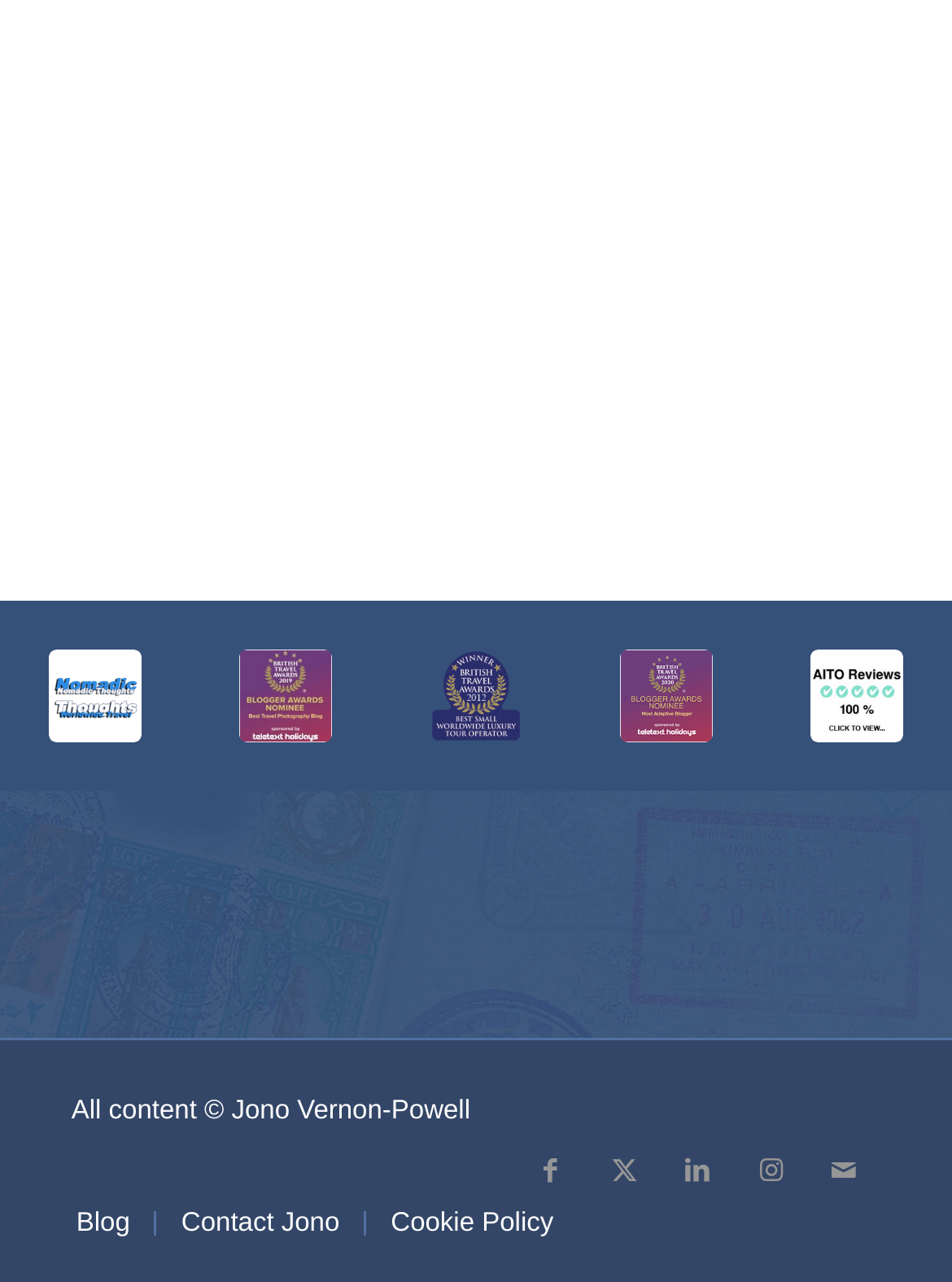How many menu items are there?
Please answer the question as detailed as possible.

I counted the number of menu items at the bottom of the webpage, which are 'Blog', 'Contact Jono', and 'Cookie Policy'. There are 3 menu items in total.